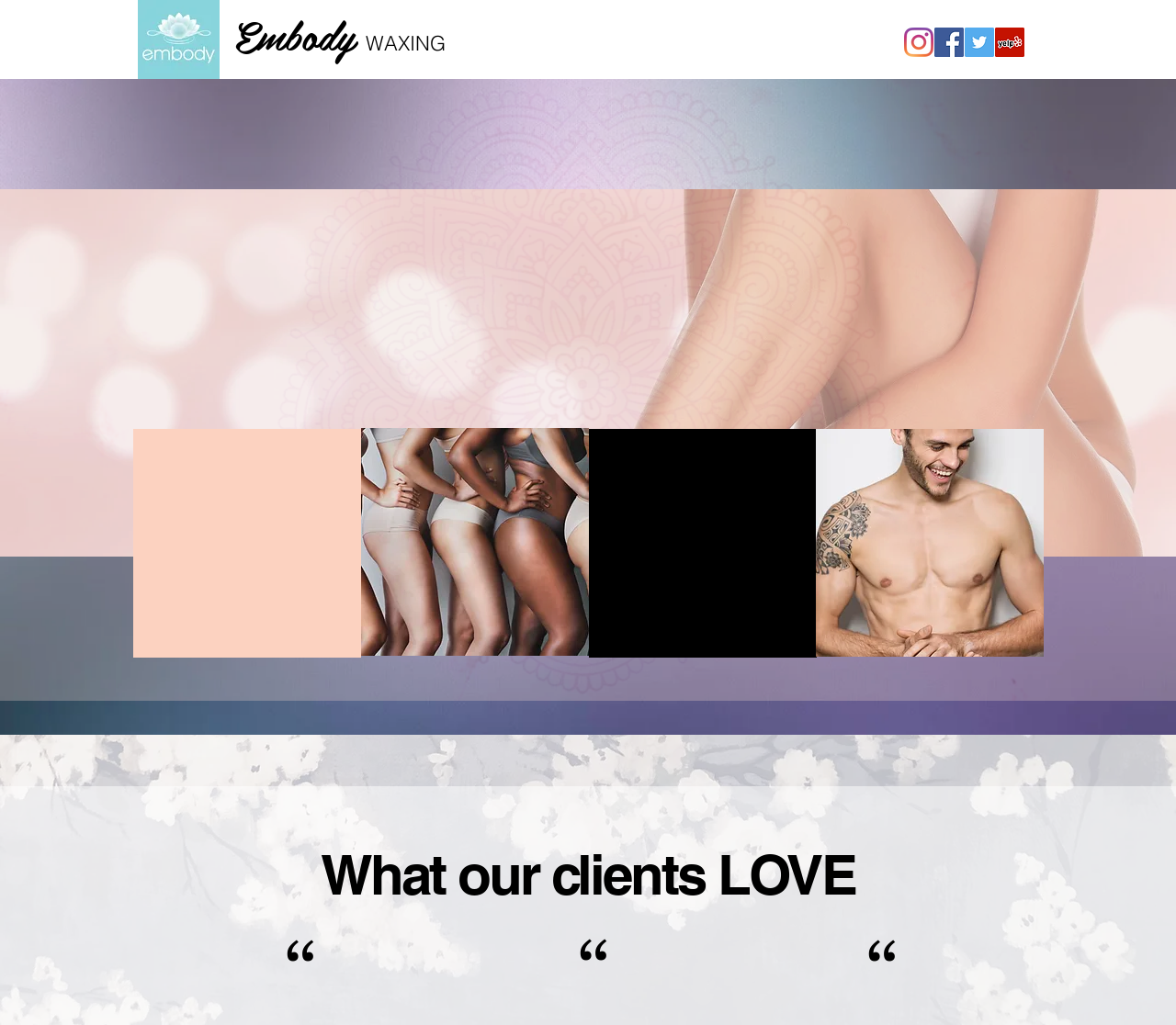What social media platforms does the salon have?
Look at the image and construct a detailed response to the question.

The social media platforms can be found in the social bar section of the webpage, where there are links to Instagram, Facebook, Twitter, and Yelp, each with its corresponding icon.